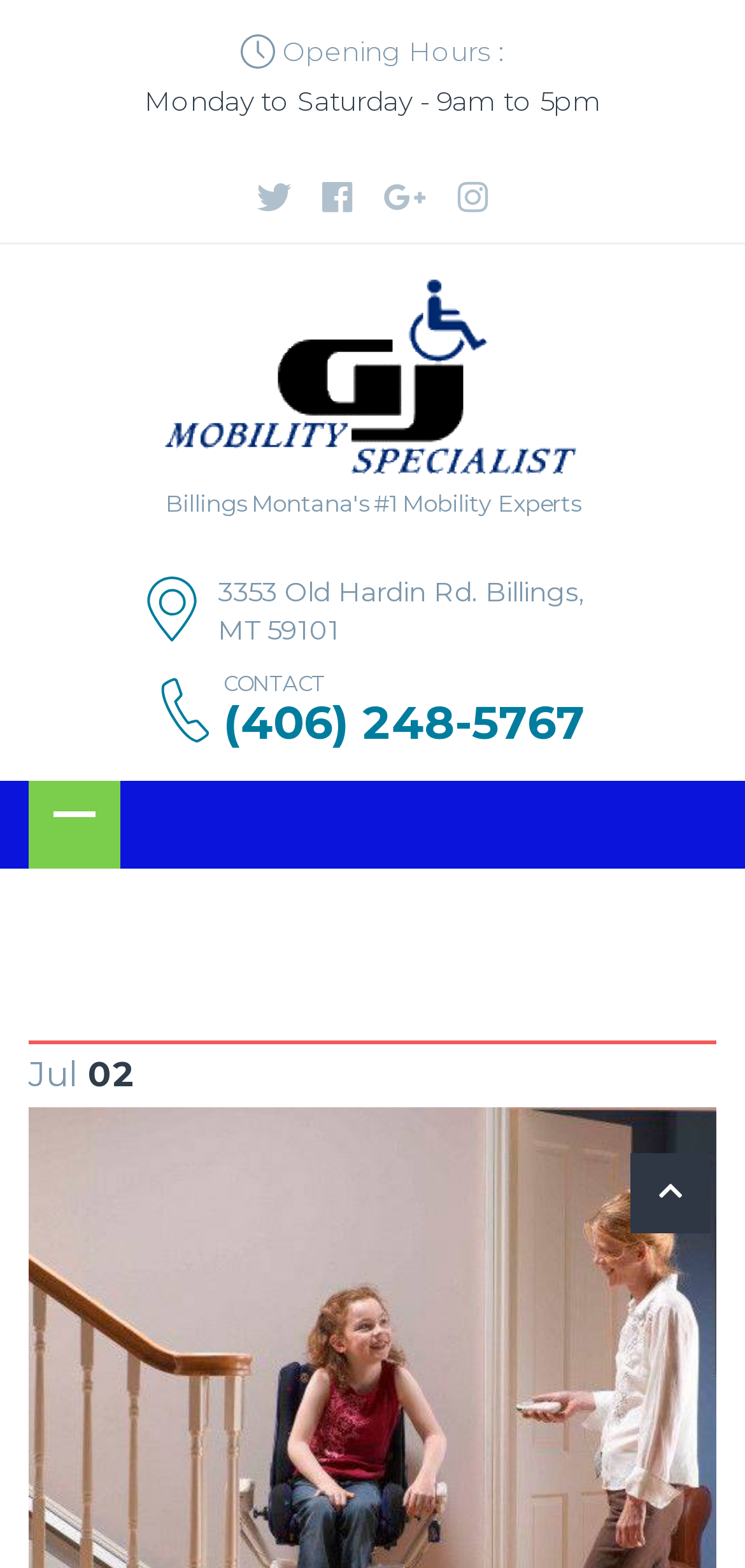Determine the bounding box coordinates for the UI element matching this description: "title="Mobility"".

[0.038, 0.911, 0.962, 0.935]